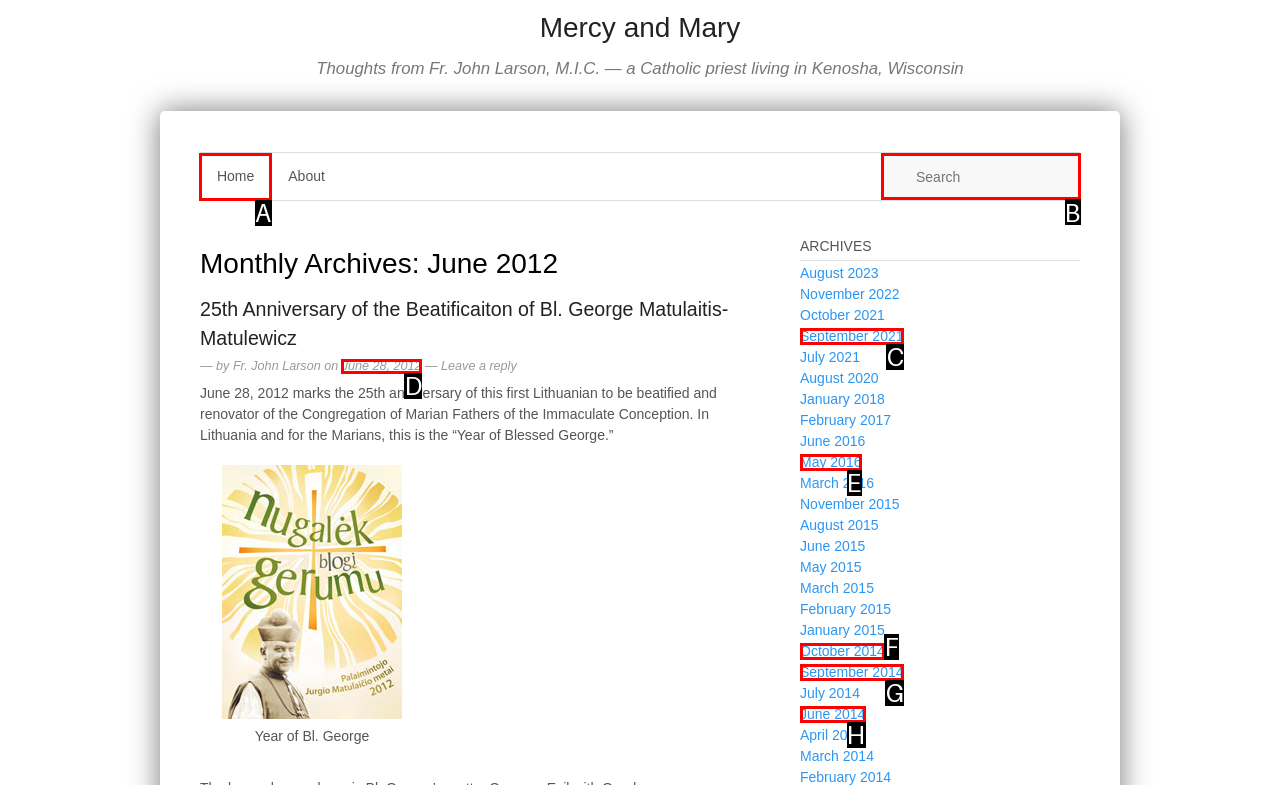Which lettered option should I select to achieve the task: Go to the home page according to the highlighted elements in the screenshot?

A